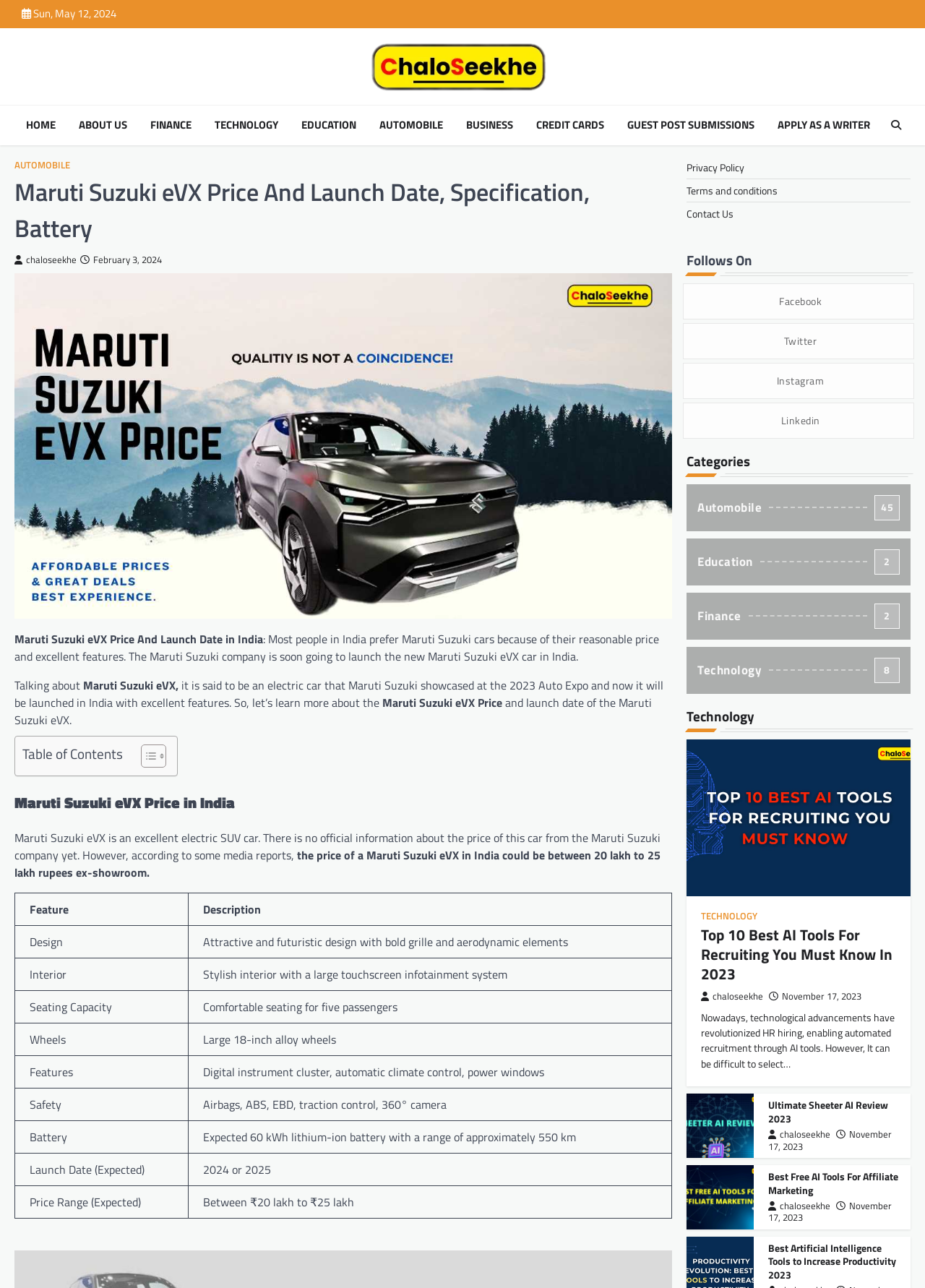Find the bounding box coordinates of the area to click in order to follow the instruction: "Click on APPLY AS A WRITER".

[0.834, 0.091, 0.947, 0.103]